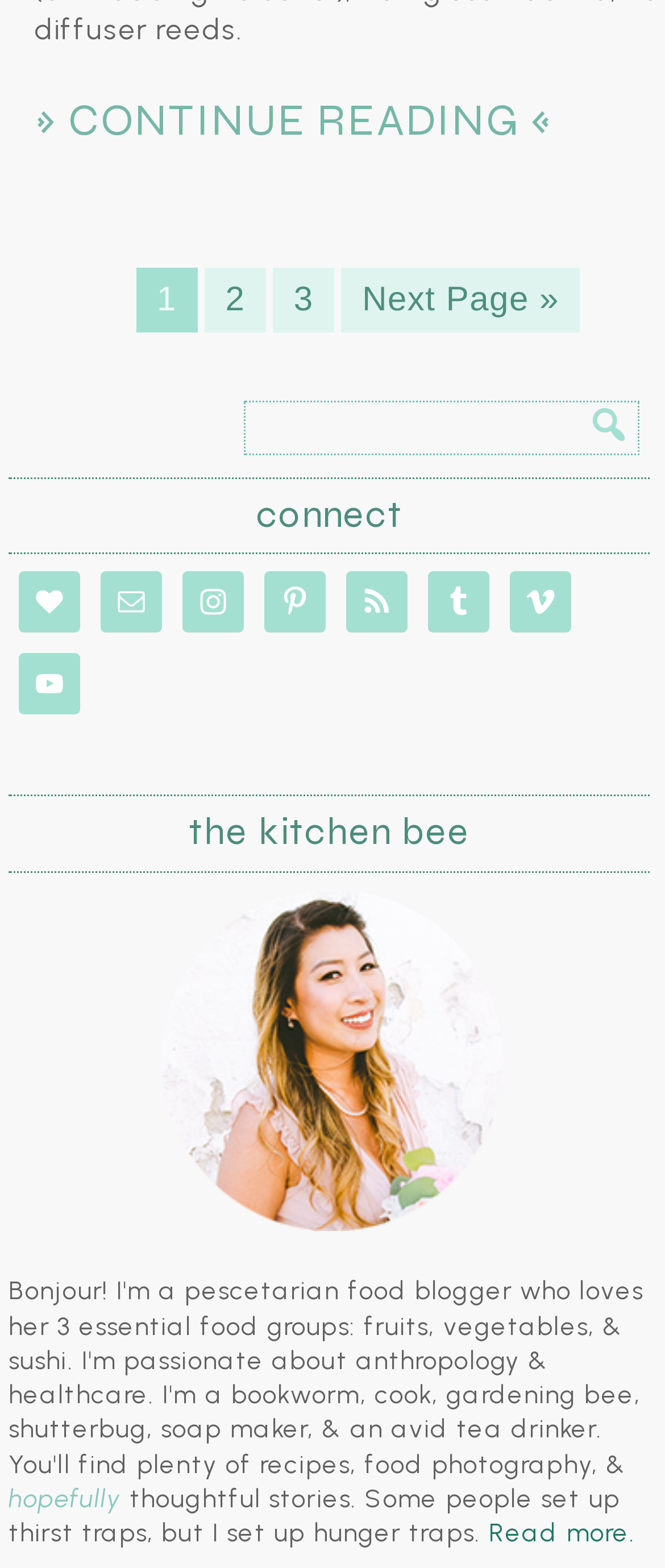Locate the bounding box coordinates of the element that needs to be clicked to carry out the instruction: "Click on 'CONTINUE READING'". The coordinates should be given as four float numbers ranging from 0 to 1, i.e., [left, top, right, bottom].

[0.051, 0.06, 1.0, 0.095]